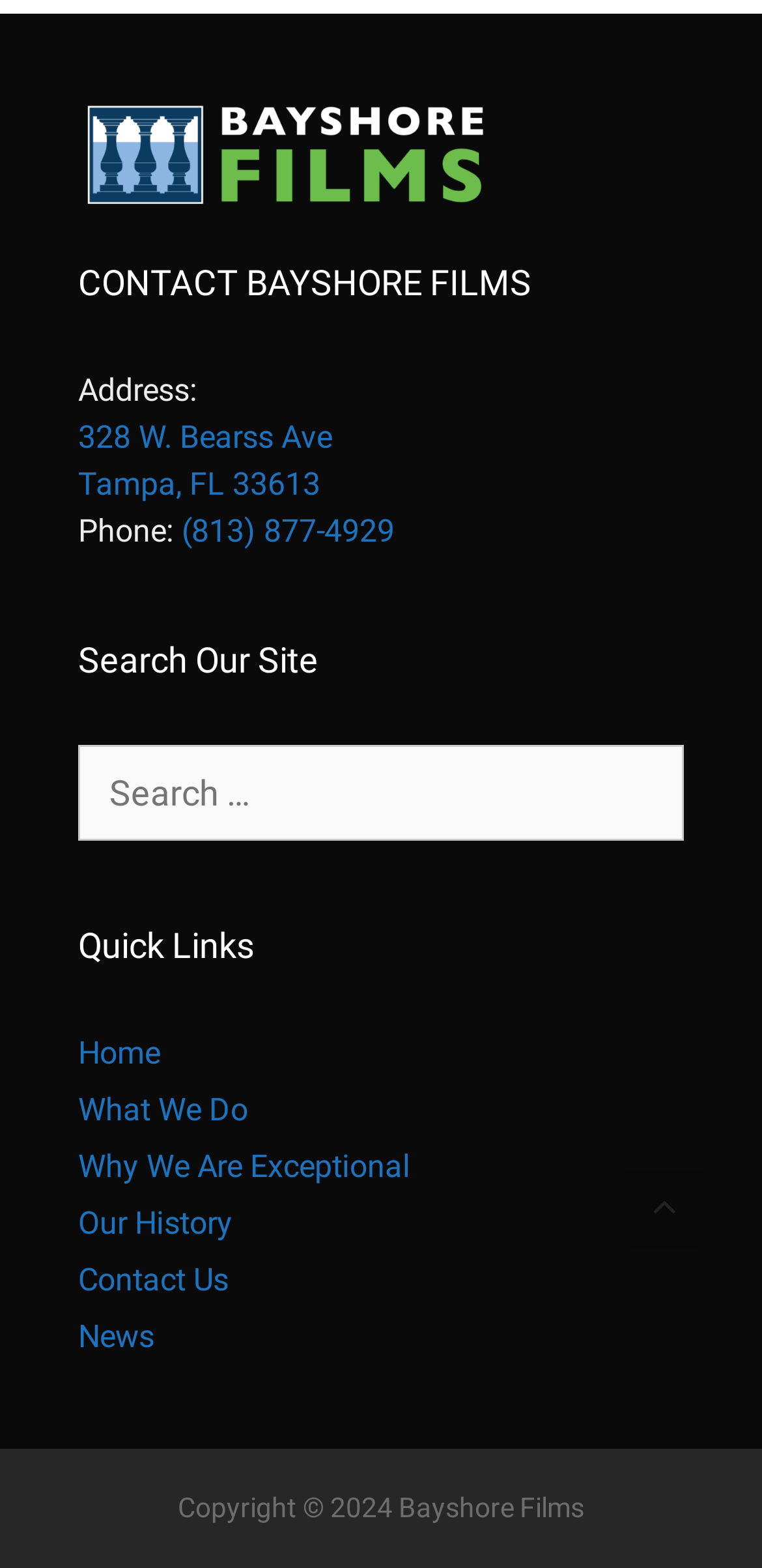Answer this question using a single word or a brief phrase:
What is the address of Bayshore Films?

328 W. Bearss Ave Tampa, FL 33613